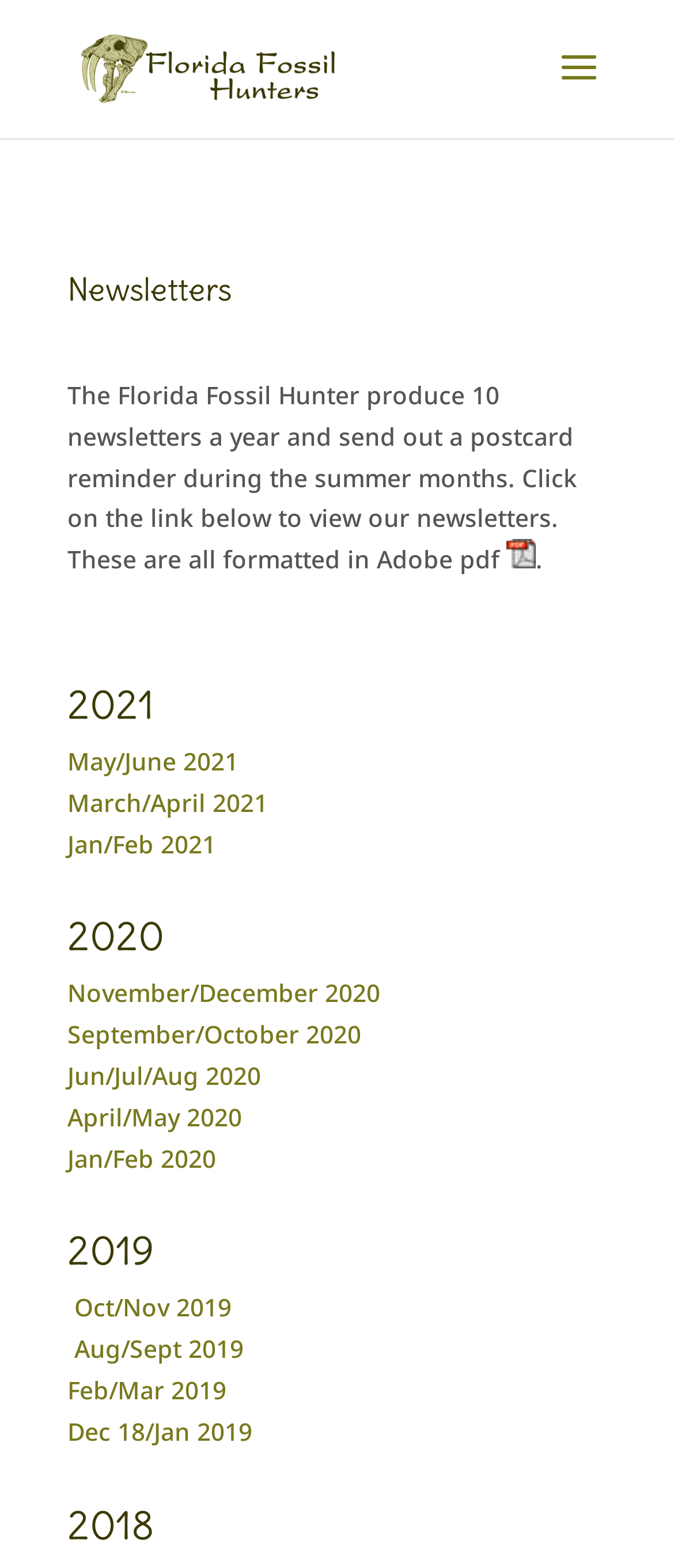Using the format (top-left x, top-left y, bottom-right x, bottom-right y), provide the bounding box coordinates for the described UI element. All values should be floating point numbers between 0 and 1: Jan/Feb 2021

[0.1, 0.527, 0.321, 0.548]